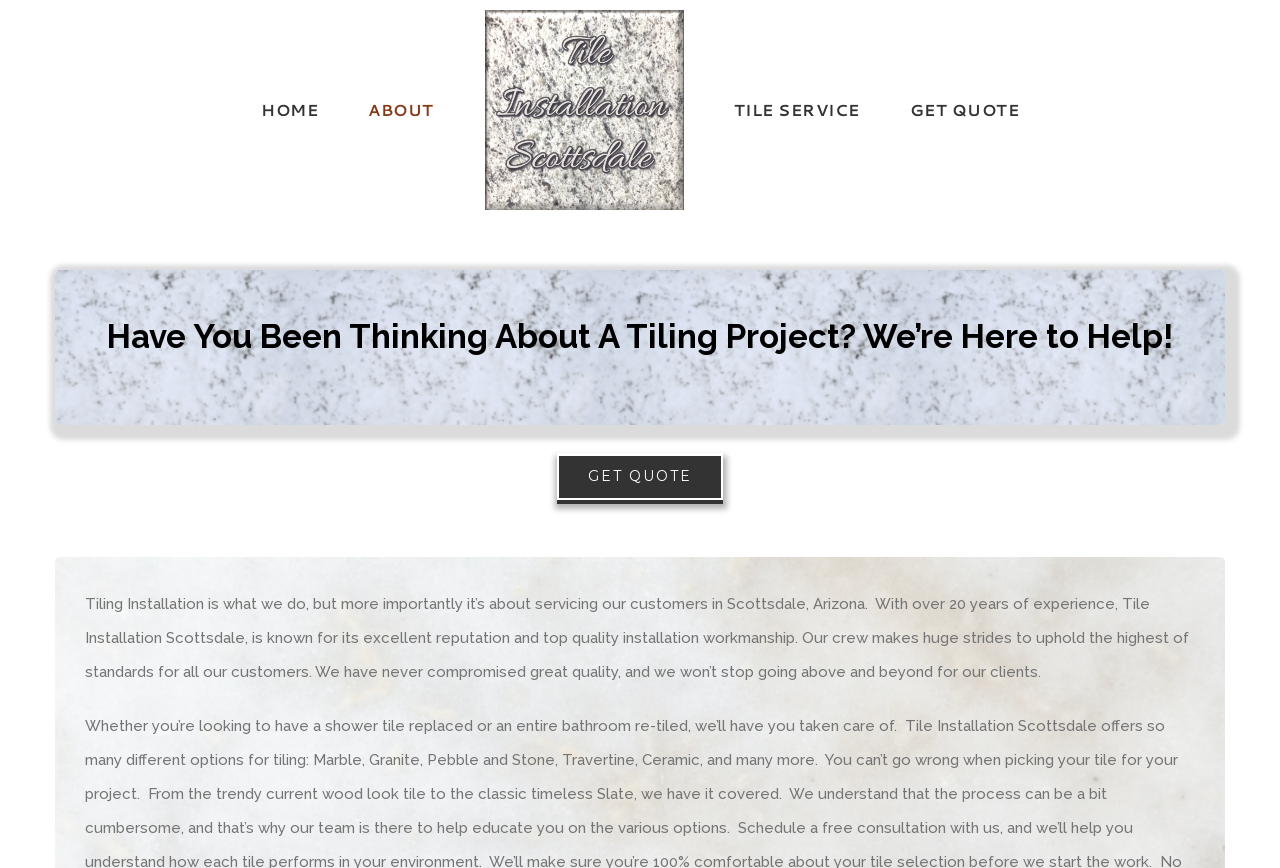Respond to the following query with just one word or a short phrase: 
What is the company's name?

Tile Installation Scottsdale